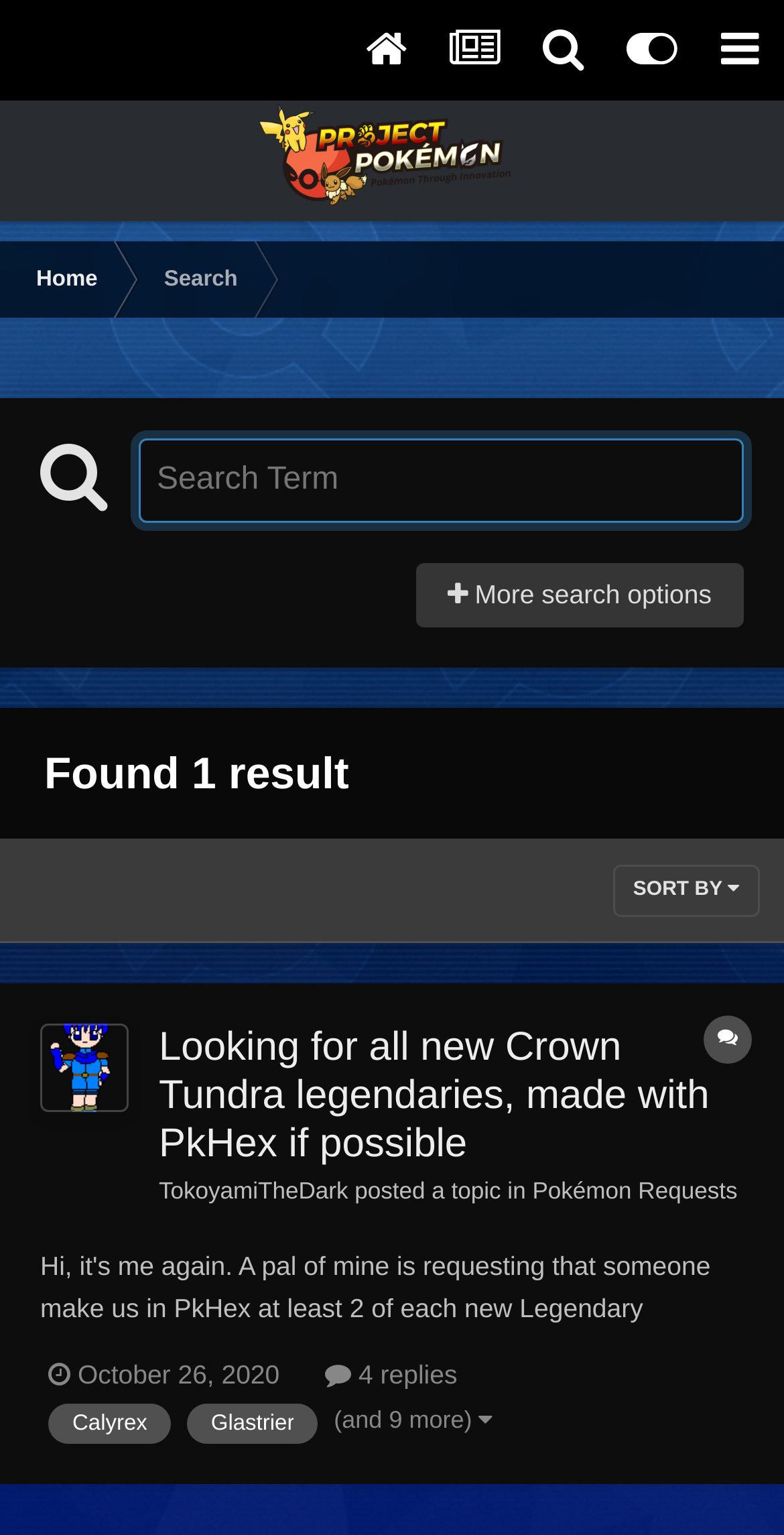Create an in-depth description of the webpage, covering main sections.

This webpage is a forum page from Project Pokemon Forums, showing results for the tag "Regieleki". At the top, there are several links and icons, including a search bar with a textbox and a button. Below the search bar, there is a notification that "1 result" was found.

The main content of the page is a single topic, which includes a heading that reads "Looking for all new Crown Tundra legendaries, made with PkHex if possible". This topic is posted by a user named "TokoyamiTheDark", and it has a link to the user's profile. The topic also has a link to the Pokémon Requests category.

Below the topic heading, there is a line of text that indicates the topic was posted in the Pokémon Requests category. The topic also has a timestamp, showing that it was posted on October 26, 2020, at 10:18 AM. Additionally, there is a link indicating that there are 4 replies to the topic.

On the right side of the topic, there are several links to other Pokémon, including Calyrex, Glastrier, and 9 more. These links are likely related to the topic being discussed.